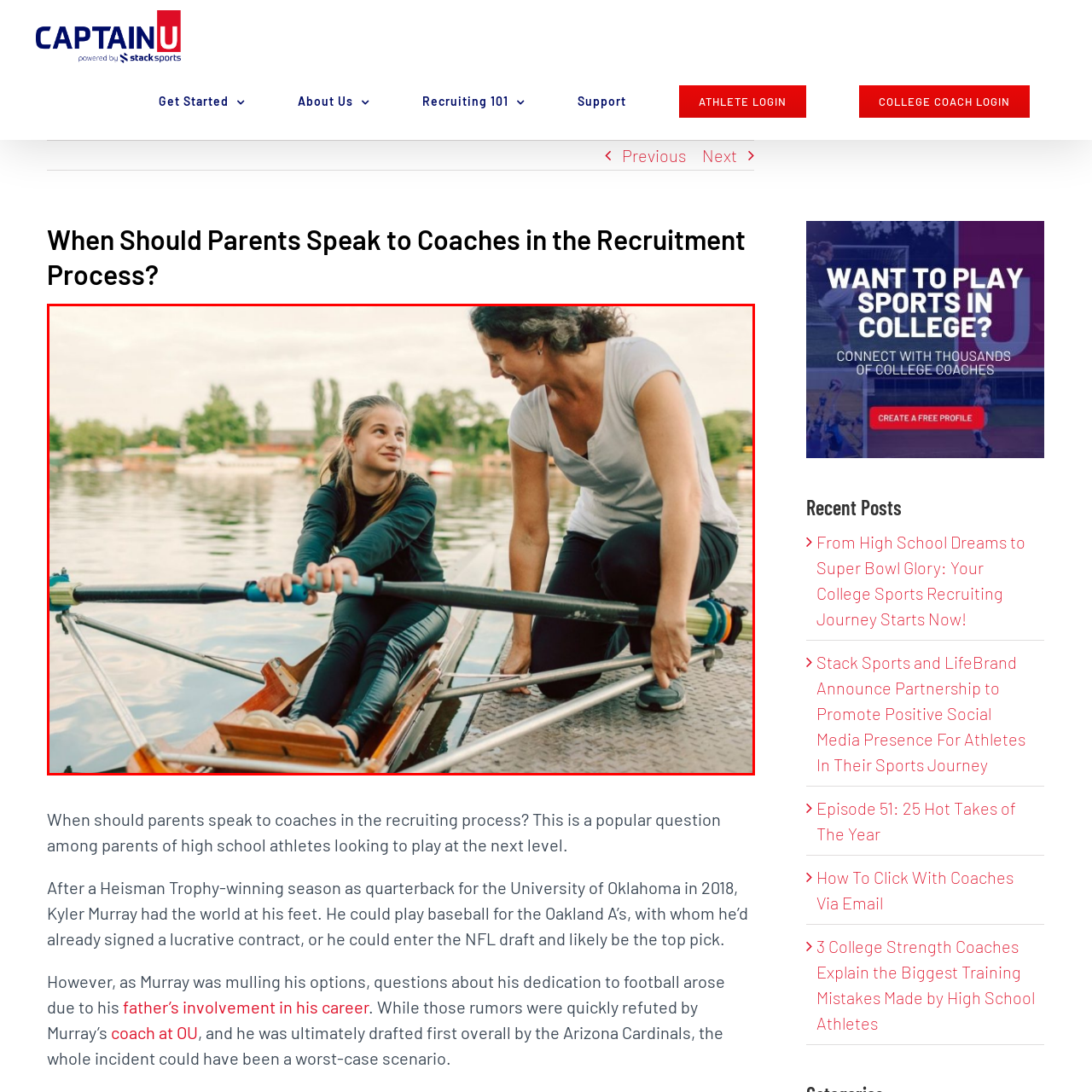Offer a detailed caption for the image that is surrounded by the red border.

This image captures a joyful moment on the water, featuring a young girl sitting in a rowing shell, engaging with an adult woman who appears to be providing guidance or encouragement. The girl, dressed in a black long-sleeve shirt and leggings, has a playful expression as she looks up at the woman, who is smiling and actively involved in the demonstration. The scene unfolds near a calm lake, adorned with lush greenery and boats in the background, hinting at a serene setting for rowing. This interaction beautifully illustrates the supportive relationship that can develop between young athletes and their mentors or coaches in the context of sports, particularly in the recruiting process for aspiring rowers.